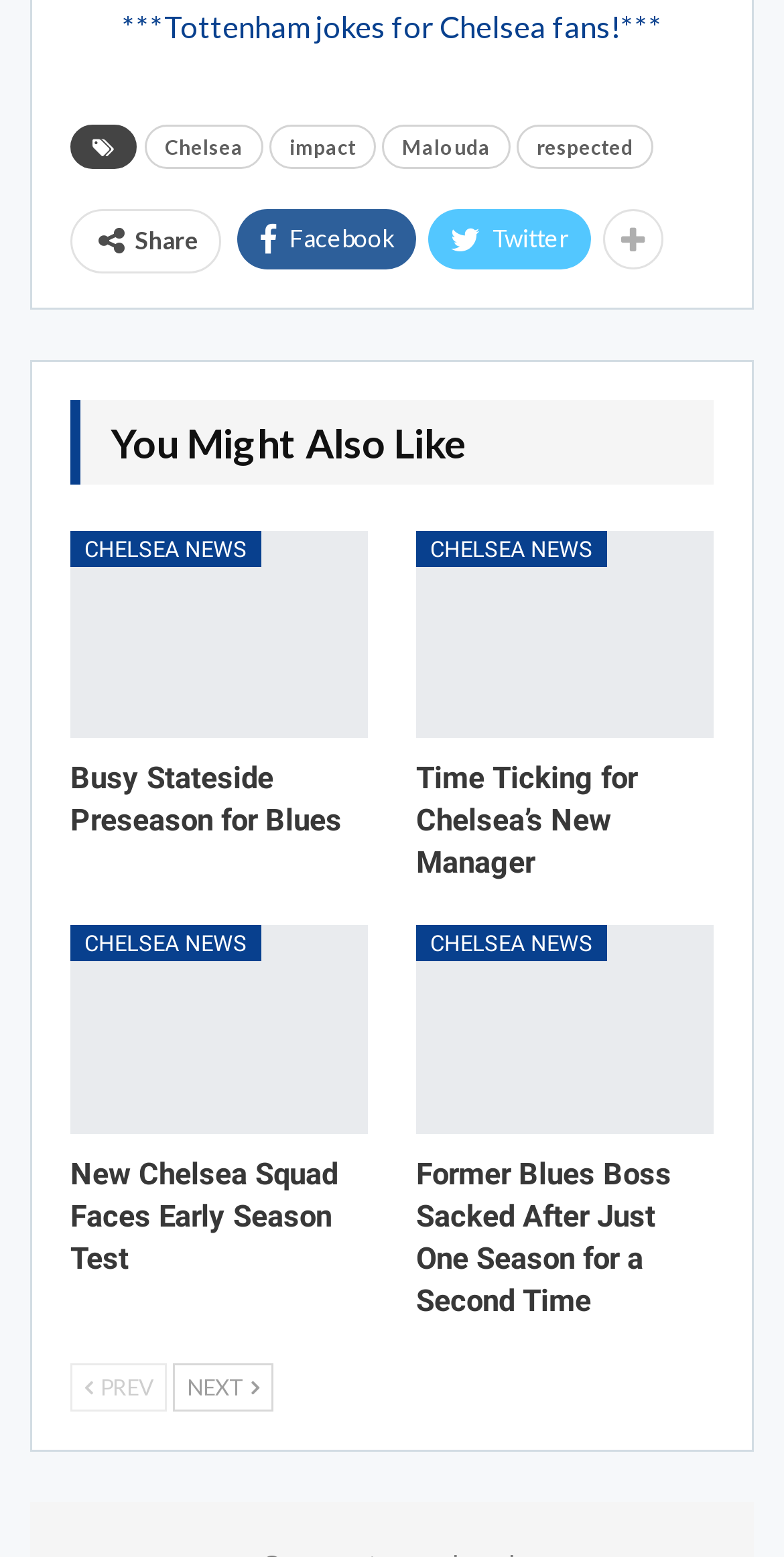Indicate the bounding box coordinates of the element that needs to be clicked to satisfy the following instruction: "Go to the 'CHELSEA NEWS' page". The coordinates should be four float numbers between 0 and 1, i.e., [left, top, right, bottom].

[0.09, 0.341, 0.333, 0.364]